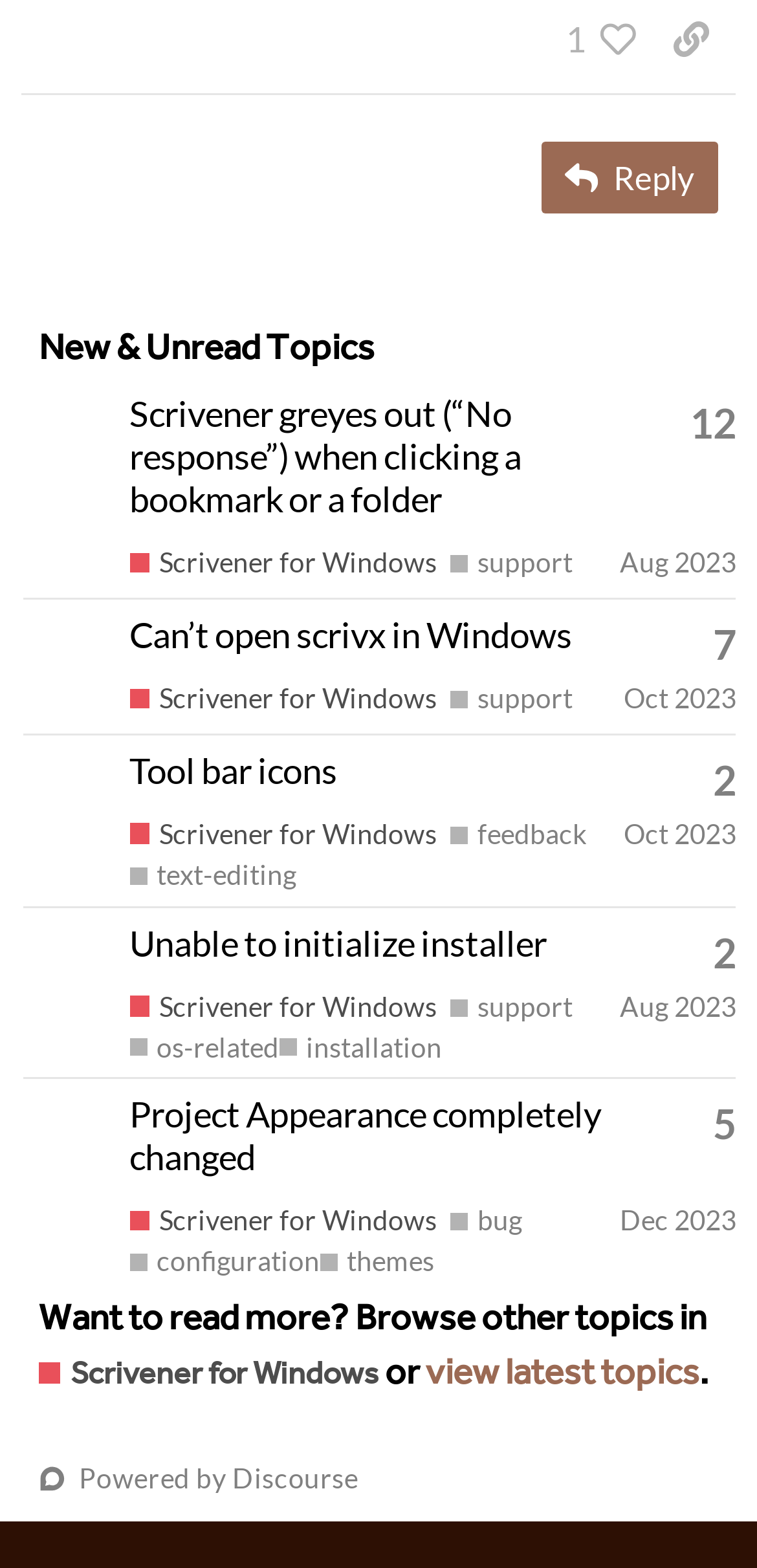Given the webpage screenshot and the description, determine the bounding box coordinates (top-left x, top-left y, bottom-right x, bottom-right y) that define the location of the UI element matching this description: Request a Demo

None